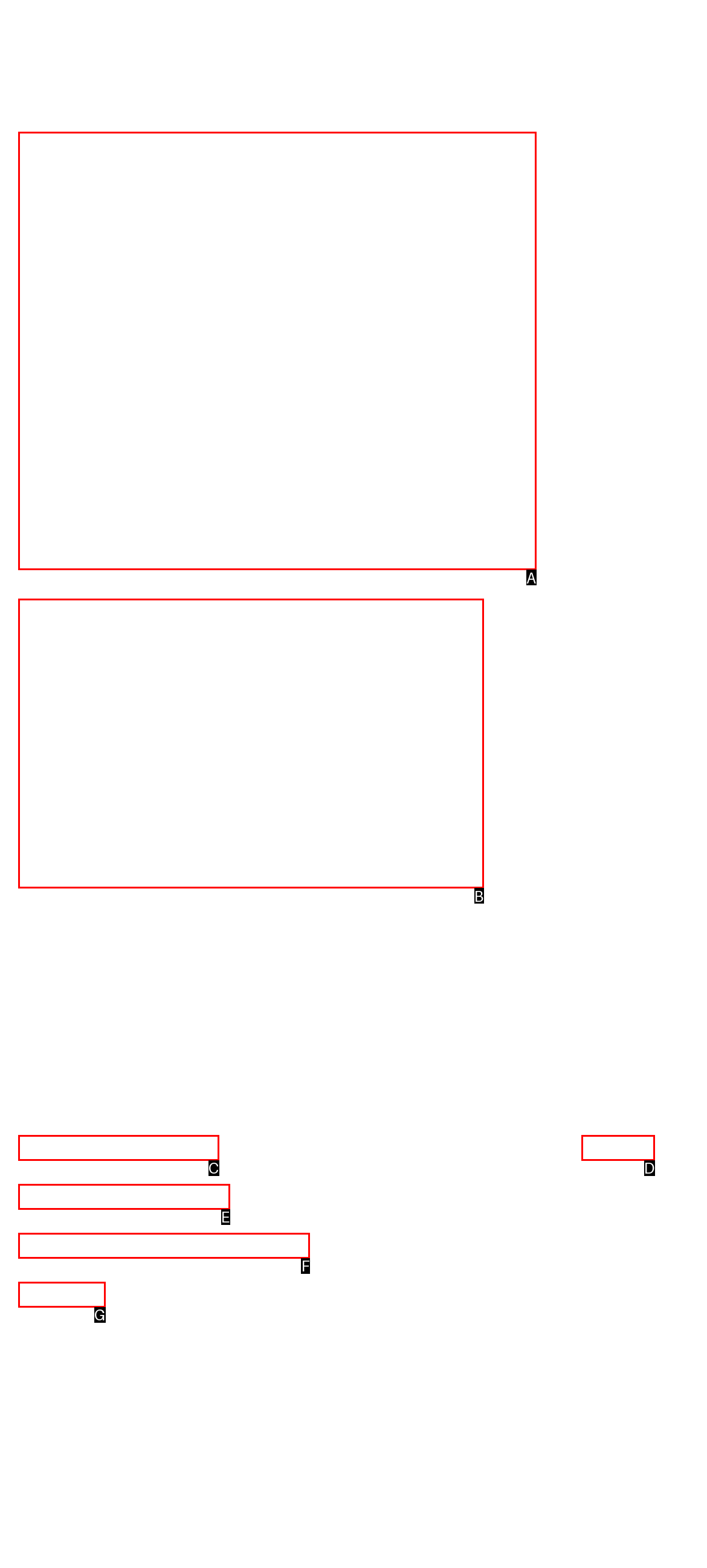Match the following description to the correct HTML element: London Indicate your choice by providing the letter.

D